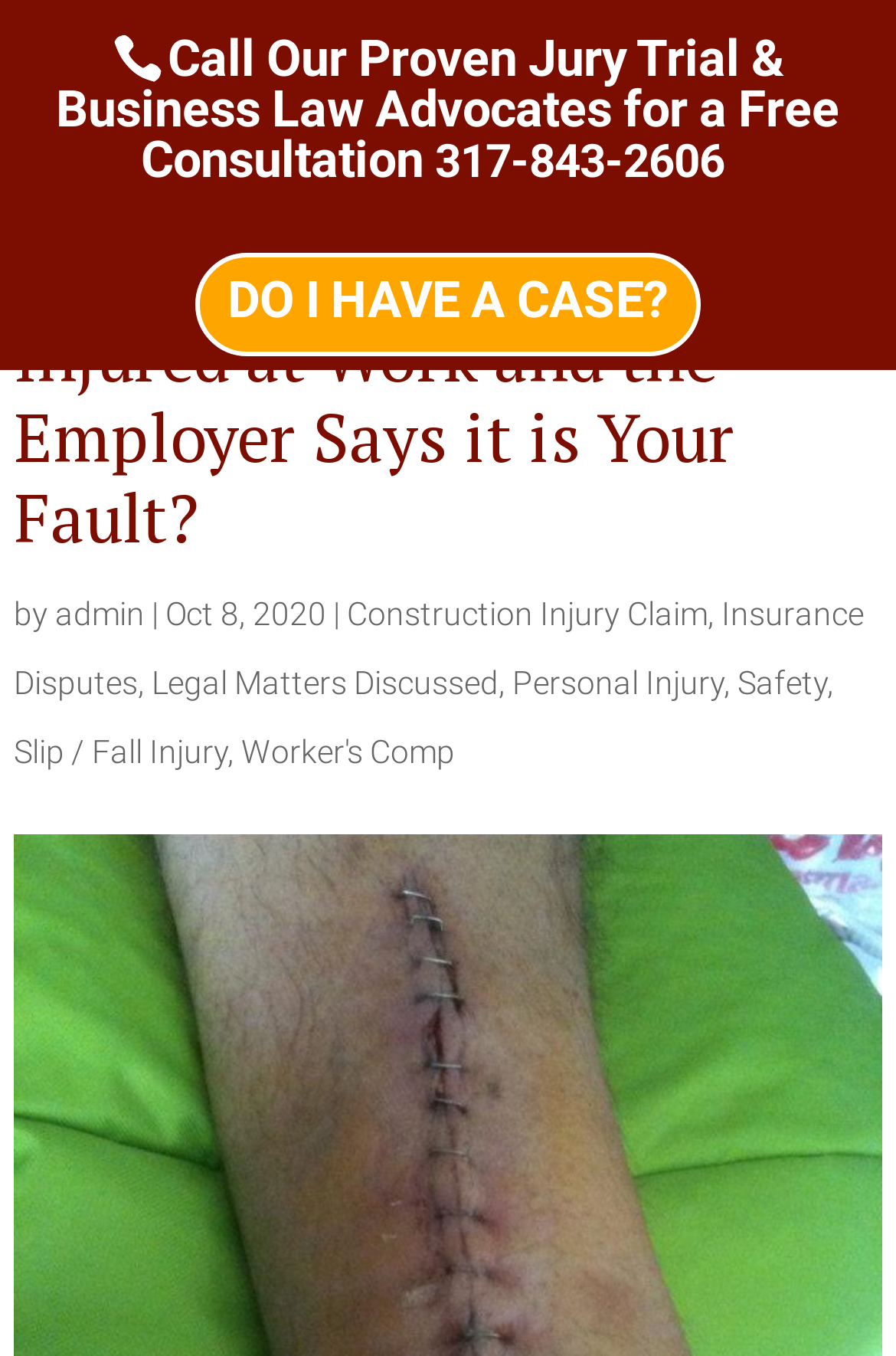Could you find the bounding box coordinates of the clickable area to complete this instruction: "Call the phone number for a free consultation"?

[0.486, 0.098, 0.809, 0.139]